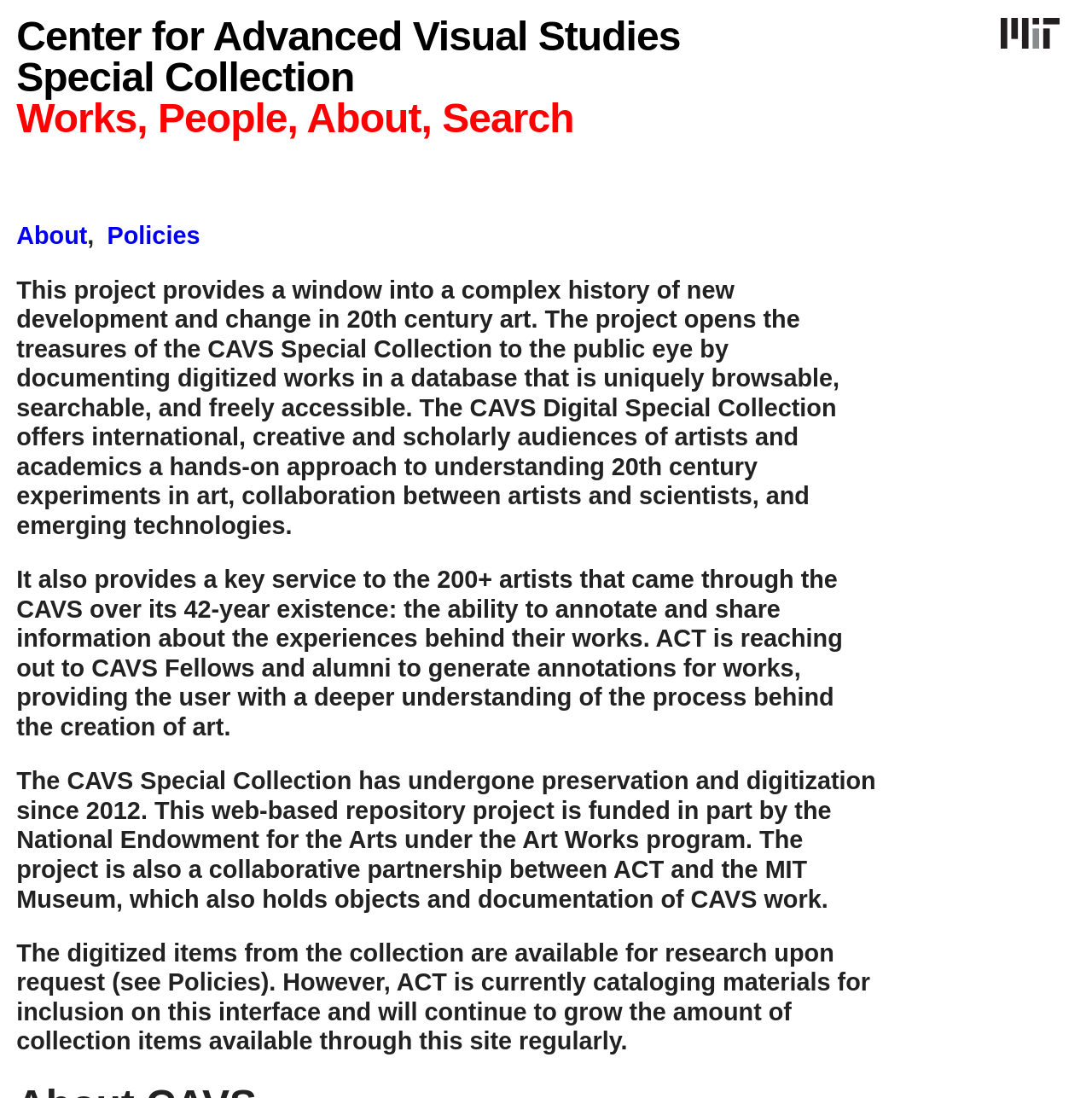How many years did CAVS exist?
Refer to the screenshot and deliver a thorough answer to the question presented.

I found the answer by reading the StaticText element at [0.015, 0.489, 0.801, 0.619] which mentions 'its 42-year existence'.